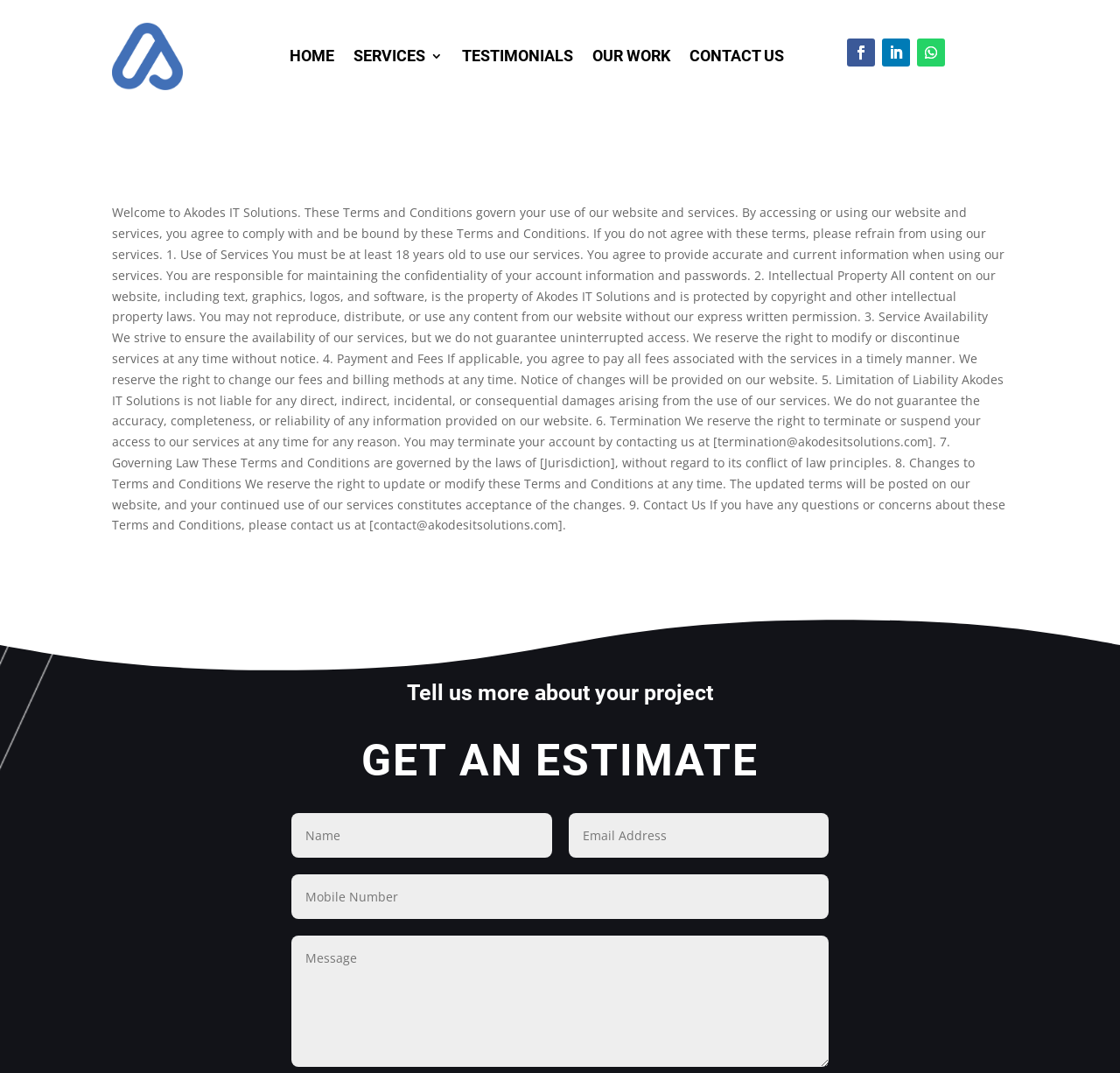What happens if you do not agree with the Terms and Conditions?
Provide a detailed answer to the question, using the image to inform your response.

As stated in the Terms and Conditions section, 'If you do not agree with these terms, please refrain from using our services.' This implies that if you do not agree with the Terms and Conditions, you should not use Akodes IT Solutions services.